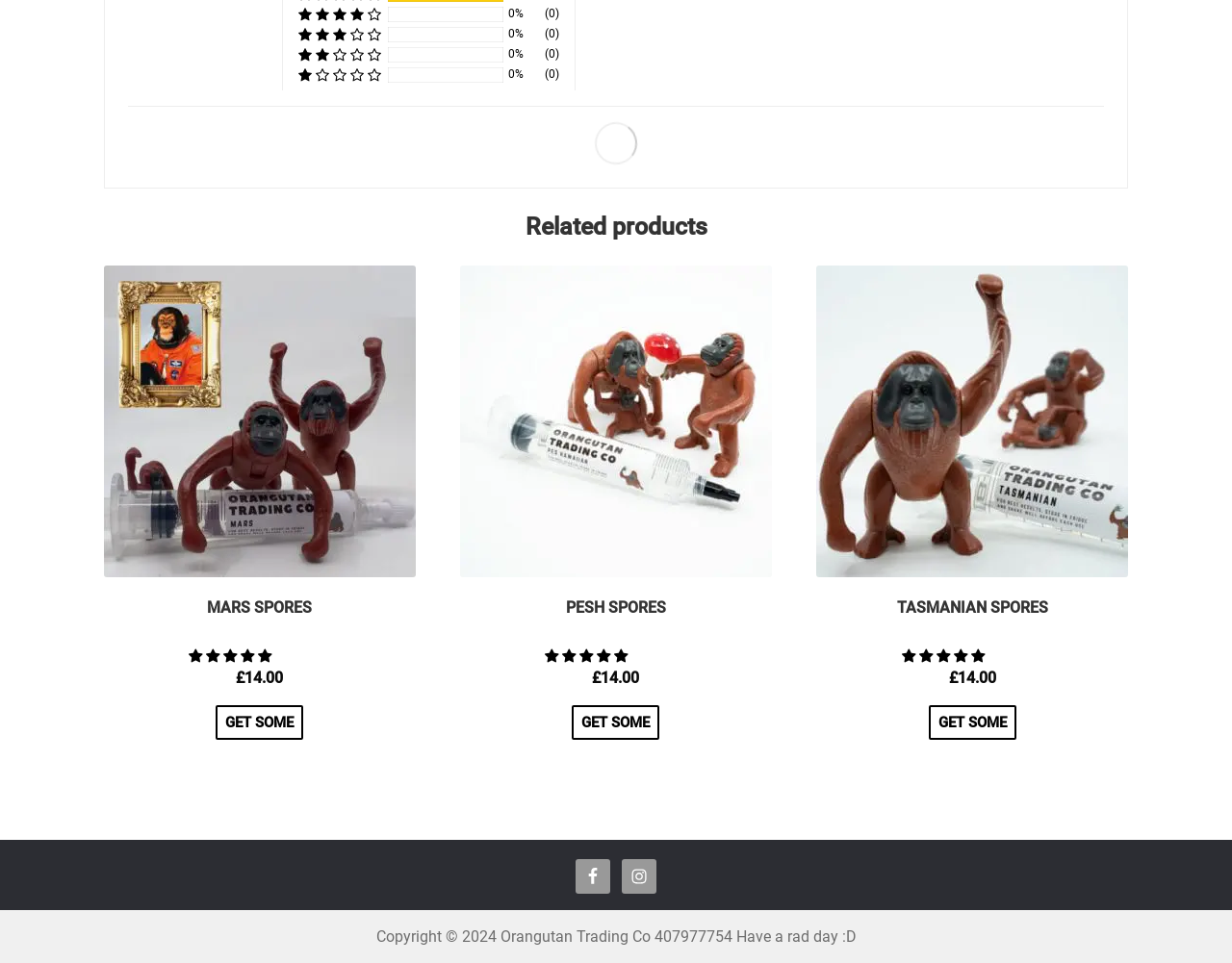What social media platforms are linked at the bottom of the page?
Using the image as a reference, deliver a detailed and thorough answer to the question.

At the bottom of the page, there are two links: 'Facebook' and 'Instagram', which are represented by their respective images and can be clicked to access their platforms.